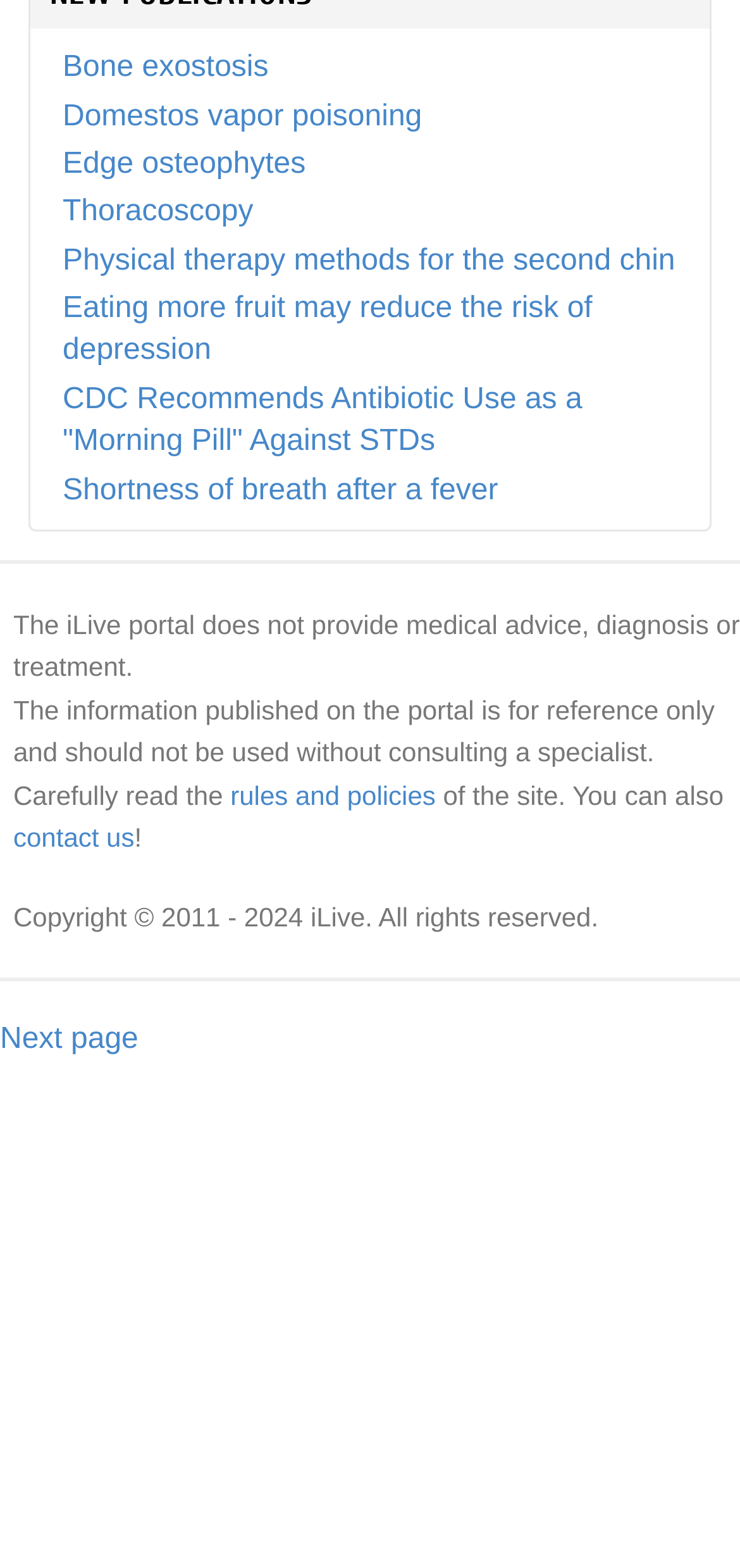Locate the bounding box coordinates of the region to be clicked to comply with the following instruction: "Go to the next page". The coordinates must be four float numbers between 0 and 1, in the form [left, top, right, bottom].

[0.0, 0.652, 0.187, 0.673]